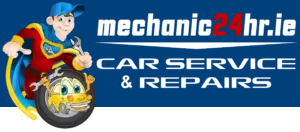Illustrate the image with a detailed caption.

The image features the logo of "mechanic24hr.ie," a service specializing in car repairs and maintenance. Prominently displayed, the logo includes a cartoon mechanic character dressed in a red superhero-like outfit, complete with a blue cap and a wrench in hand, emphasizing the brand's commitment to reliable and efficient car service. Beside the mechanic is a happy cartoon car, reinforcing the friendly and approachable nature of the company. The background is a deep blue, contrasted by bold, white text that reads "CAR SERVICE & REPAIRS," effectively communicating the core services offered by the business. This logo conveys a sense of trust and professionalism, appealing to customers looking for automotive services.